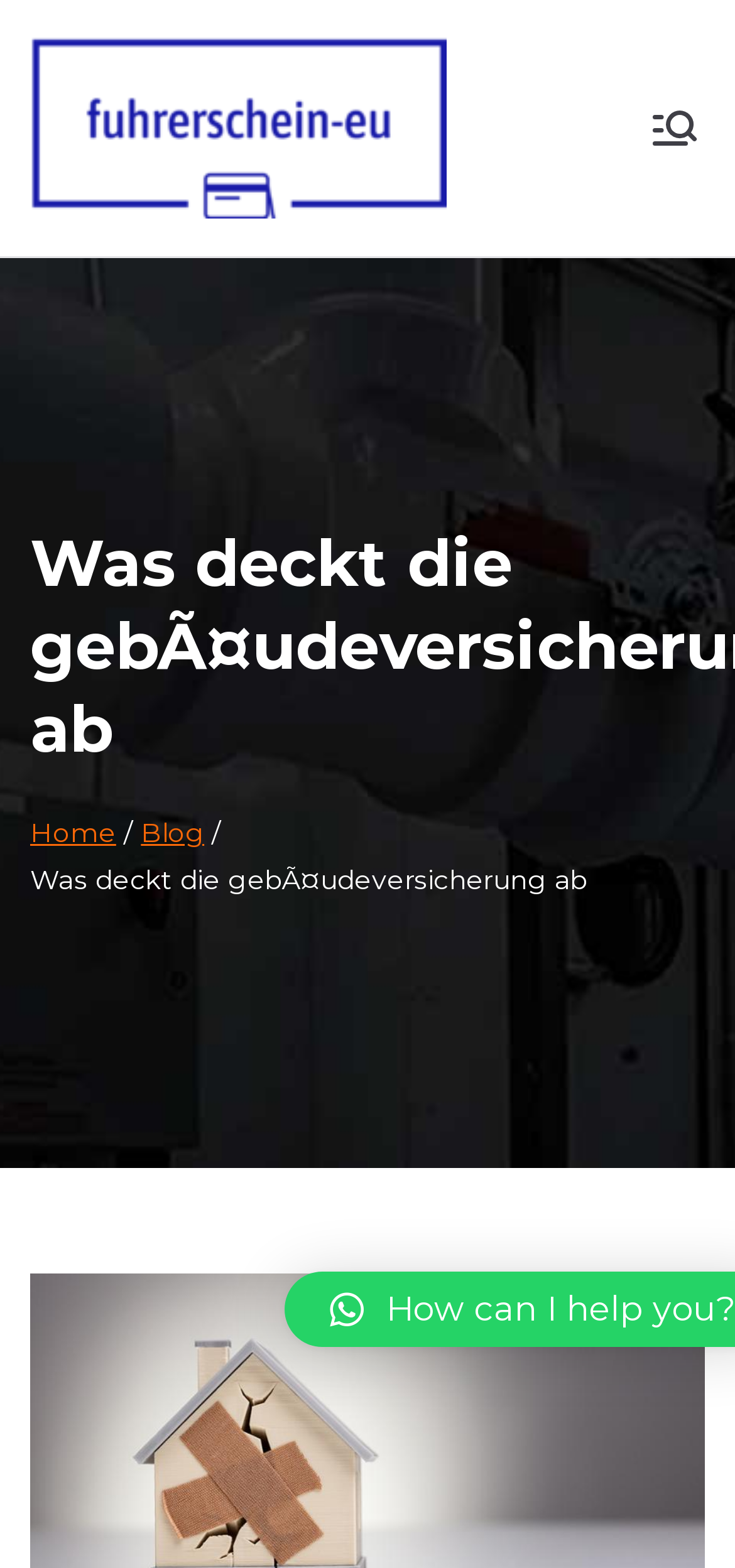Please look at the image and answer the question with a detailed explanation: What is the current webpage section about?

The static text 'Was deckt die gebÃ¤udeversicherung ab' which translates to 'What does building insurance cover' suggests that the current webpage section is about explaining what building insurance covers.